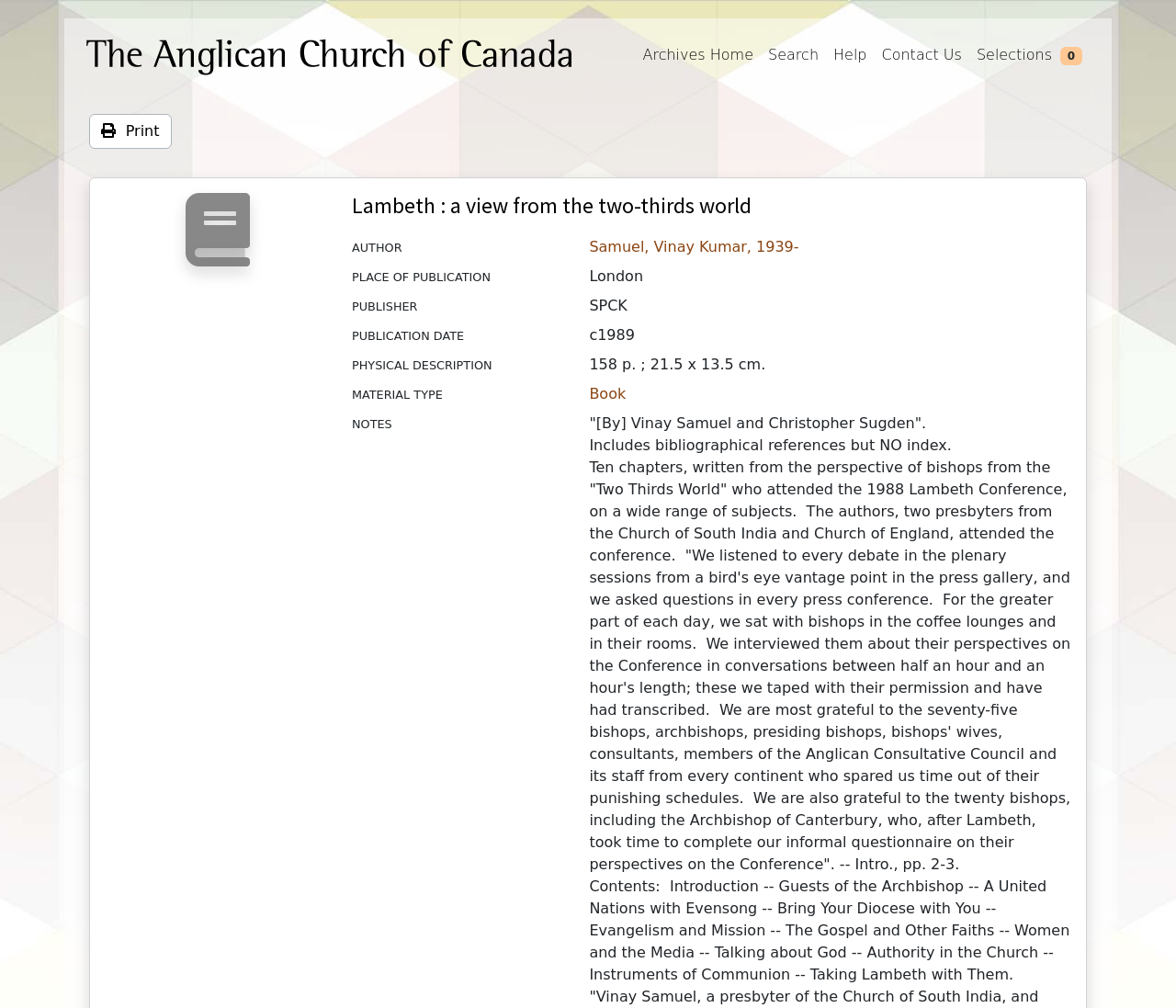Provide a comprehensive caption for the webpage.

The webpage is about a book titled "Lambeth : a view from the two-thirds world" and is part of the General Synod Archives of the Anglican Church of Canada. At the top, there is a link to the Anglican Church of Canada's website, accompanied by an image of the church's logo. 

Below this, there are several links to navigate the archives, including "Archives Home", "Search", "Help", "Contact Us", and "Selections 0". 

The main content of the page is a detailed description of the book, which includes the author, place of publication, publisher, publication date, physical description, material type, and notes. The author is Vinay Kumar Samuel, and the book was published in London by SPCK in 1989. The physical description is 158 pages, with dimensions of 21.5 x 13.5 cm. The material type is a book.

The notes section provides additional information about the book, including a quote from the introduction, which describes the authors' experience attending the 1988 Lambeth Conference. There are also descriptions of the book's contents, including ten chapters written from the perspective of bishops from the "Two Thirds World" who attended the conference. The chapters cover a range of subjects, including evangelism, mission, women, and authority in the church.